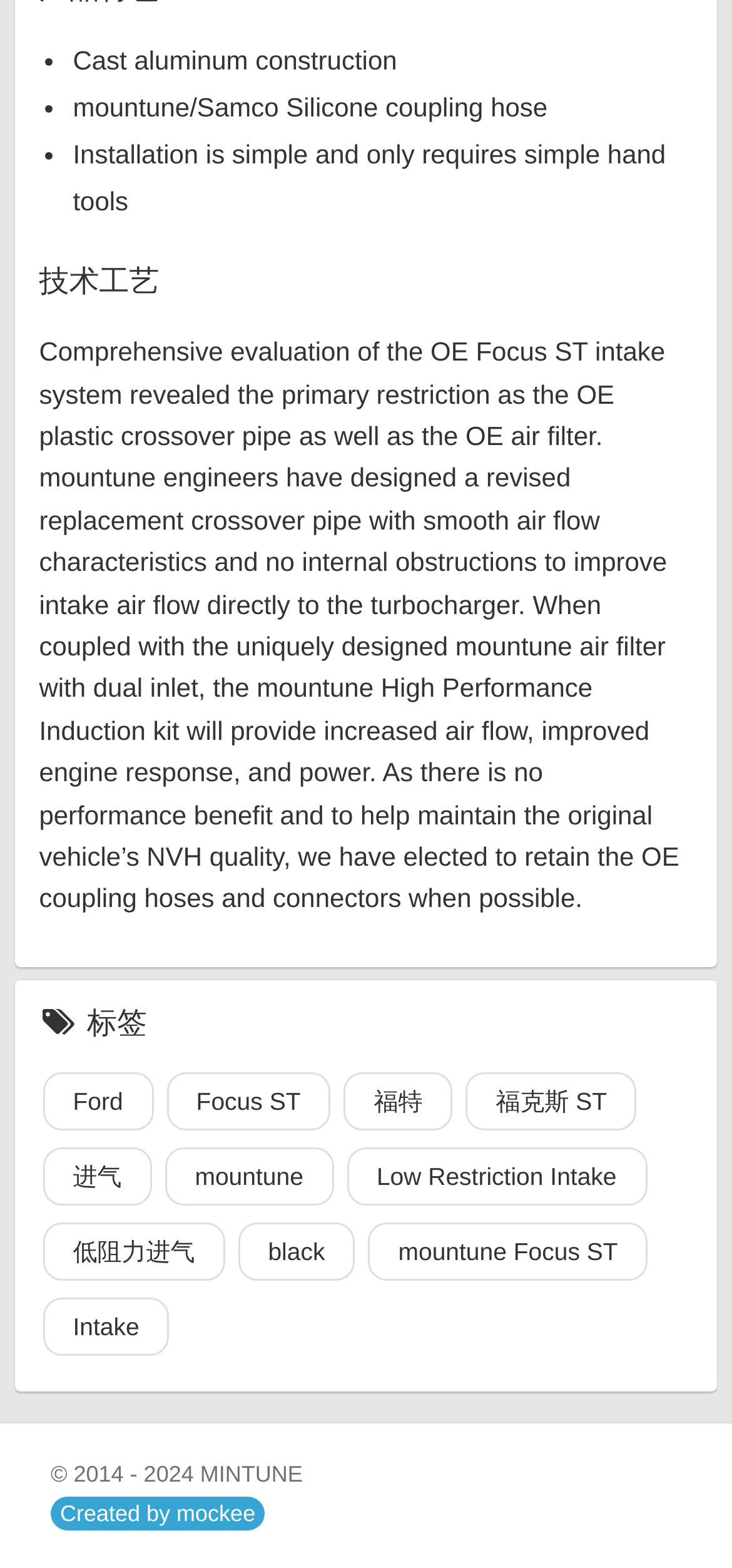Please determine the bounding box coordinates of the element to click on in order to accomplish the following task: "Click on the 'MINTUNE' link". Ensure the coordinates are four float numbers ranging from 0 to 1, i.e., [left, top, right, bottom].

[0.273, 0.931, 0.413, 0.948]